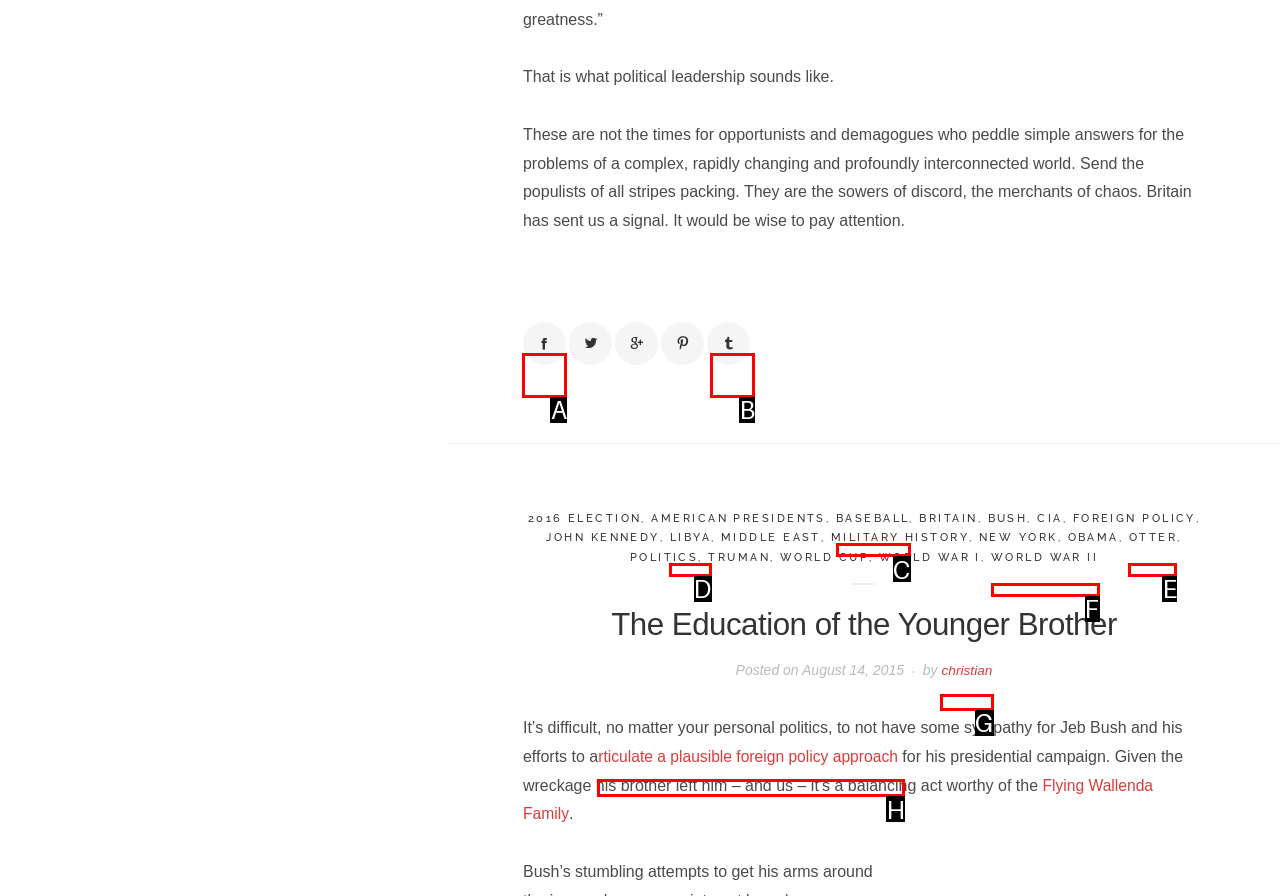Select the correct HTML element to complete the following task: Click on the link 'articulate a plausible foreign policy approach'
Provide the letter of the choice directly from the given options.

H